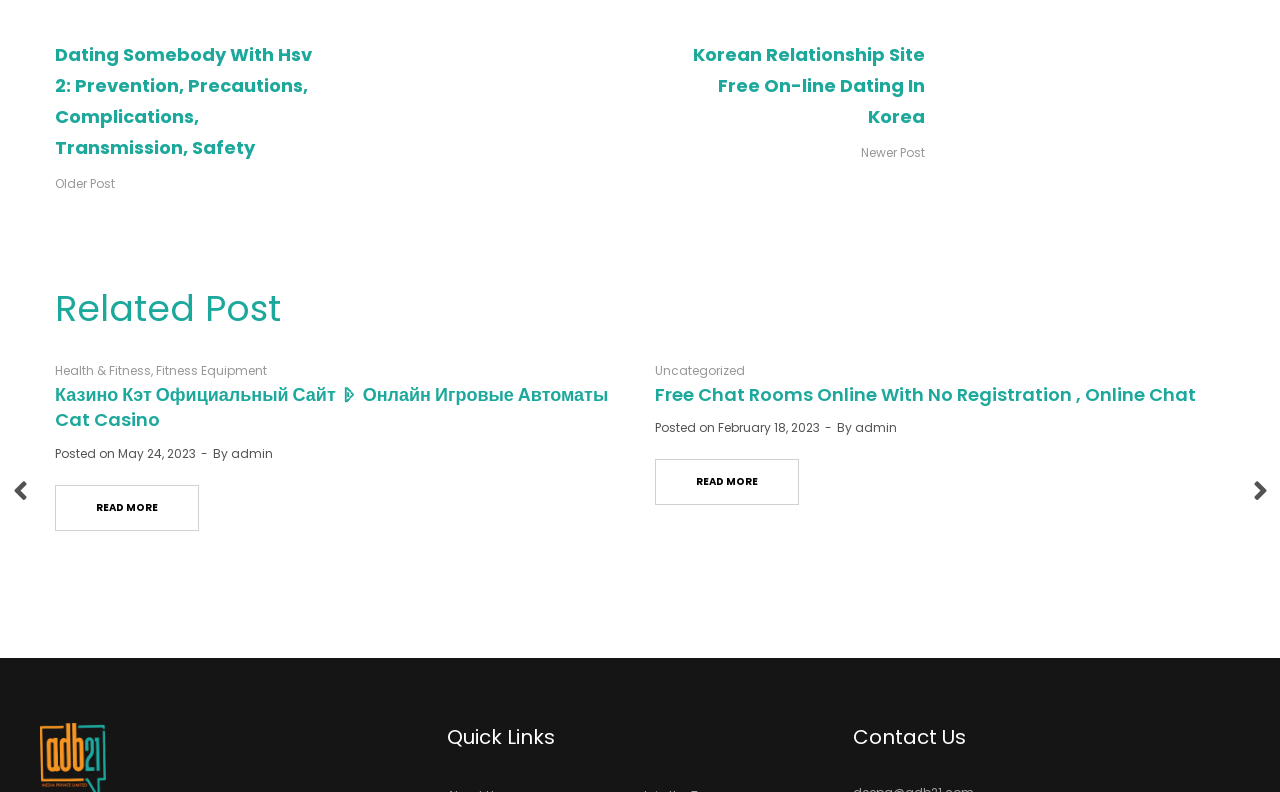Please specify the bounding box coordinates of the area that should be clicked to accomplish the following instruction: "View the 'Quick Links' section". The coordinates should consist of four float numbers between 0 and 1, i.e., [left, top, right, bottom].

[0.349, 0.912, 0.651, 0.948]